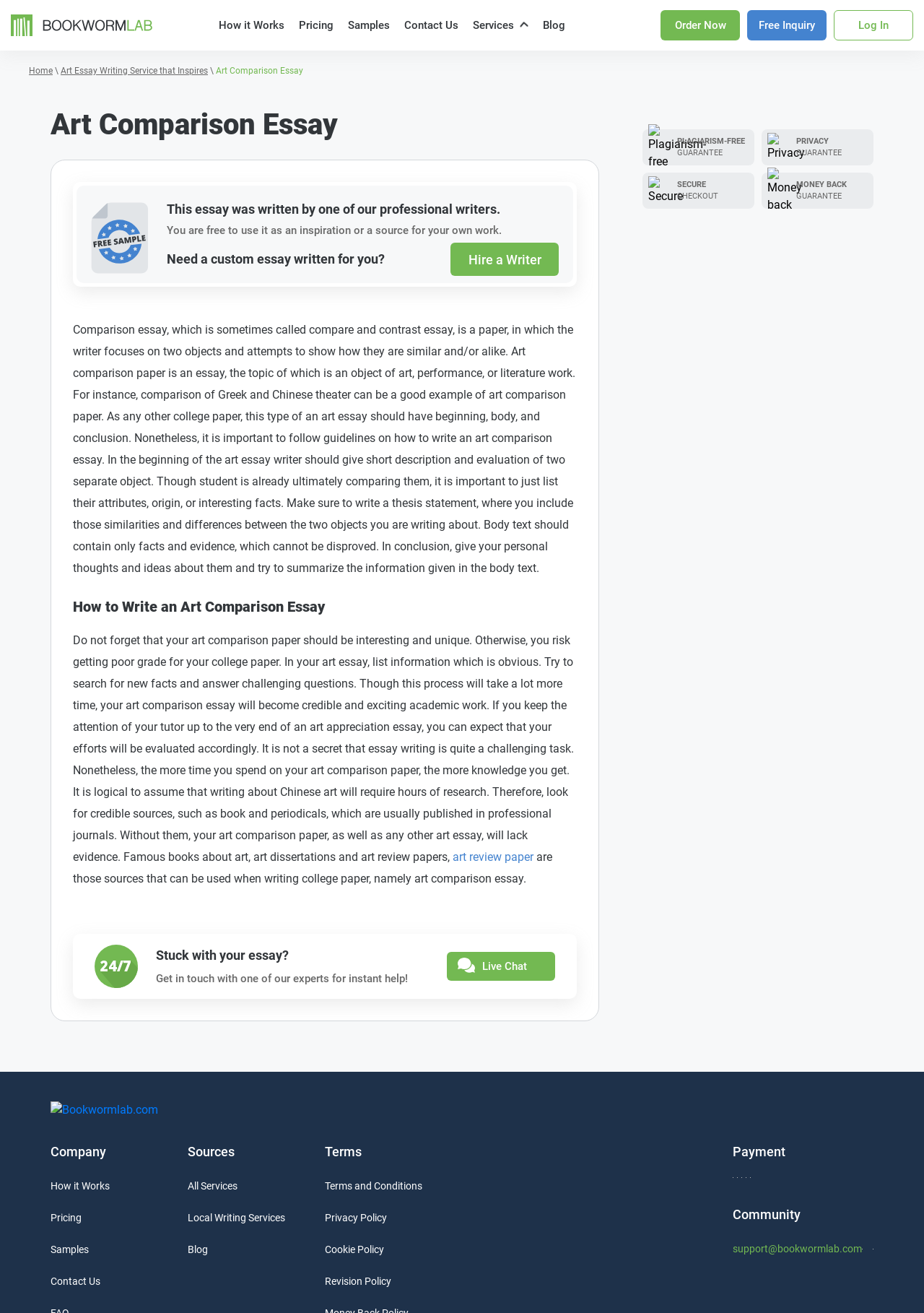Please examine the image and provide a detailed answer to the question: How many objects are being compared in an art comparison essay?

According to the webpage, an art comparison essay focuses on two objects and attempts to show how they are similar and/or alike, which implies that two objects are being compared.